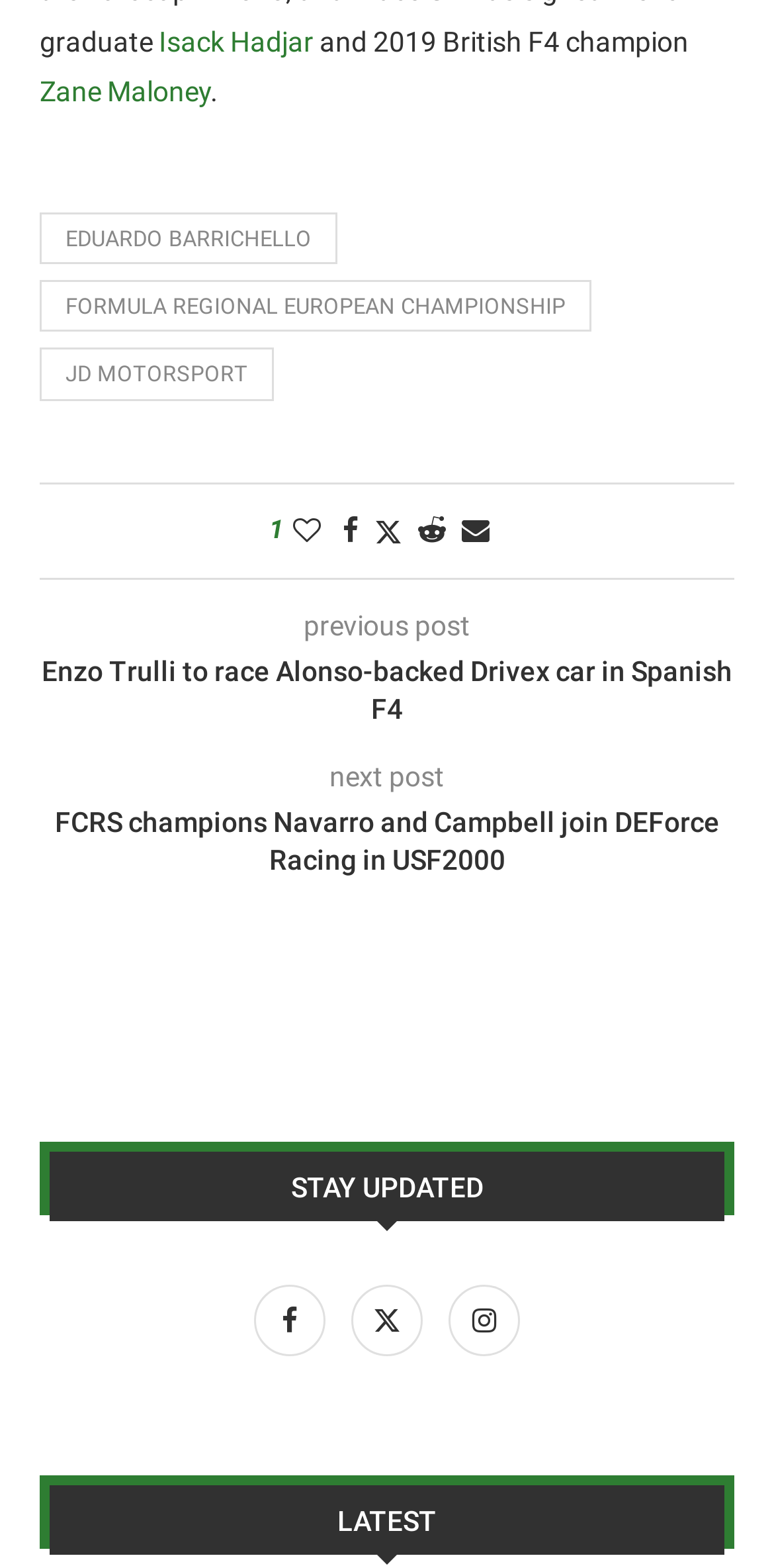Please answer the following question using a single word or phrase: 
What is the name of the championship mentioned in the second post?

USF2000